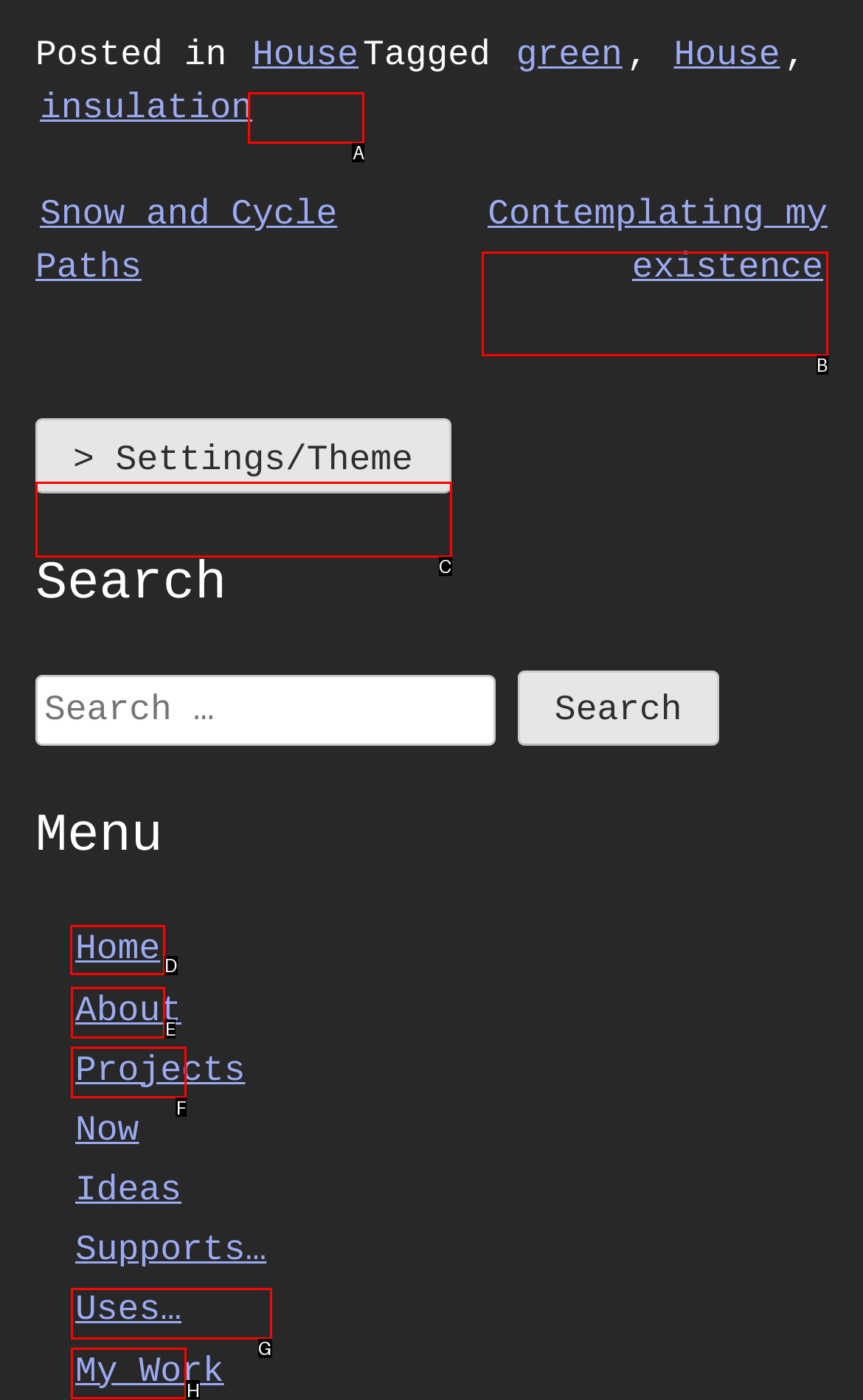Choose the HTML element you need to click to achieve the following task: Go to the home page
Respond with the letter of the selected option from the given choices directly.

D